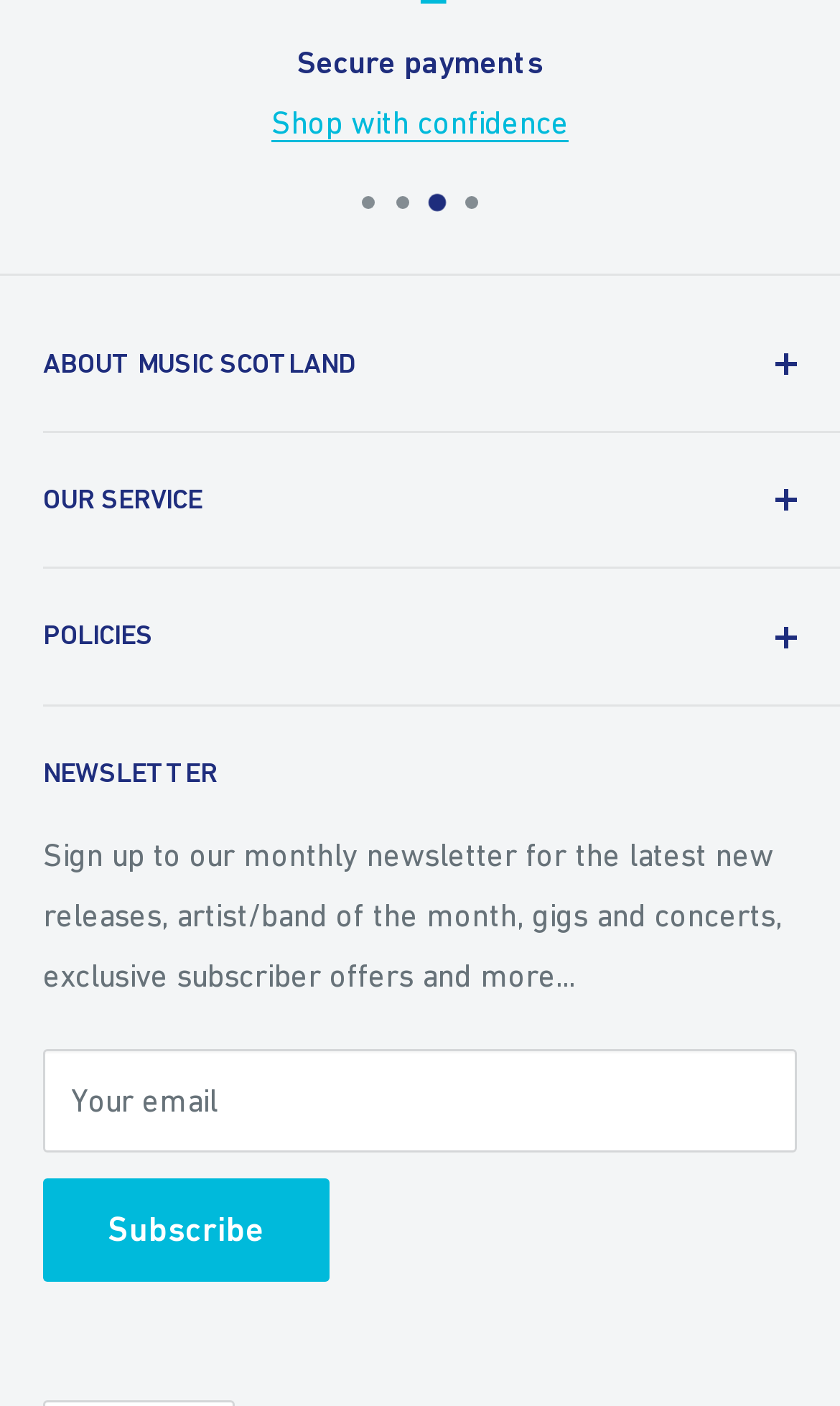What is the call-to-action for the newsletter?
Based on the image, provide your answer in one word or phrase.

Subscribe